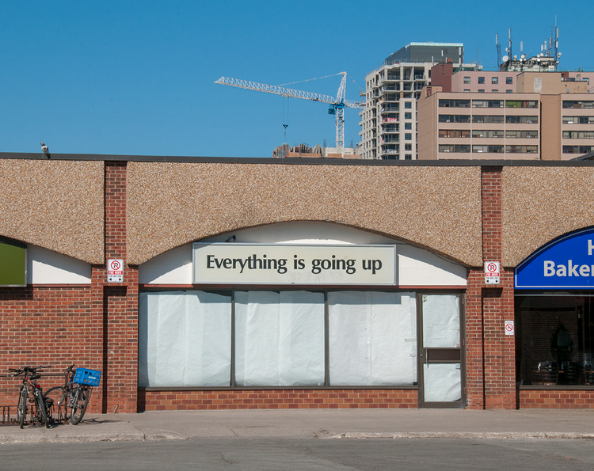Answer the question using only a single word or phrase: 
What is covering the interior of the storefront?

White paper